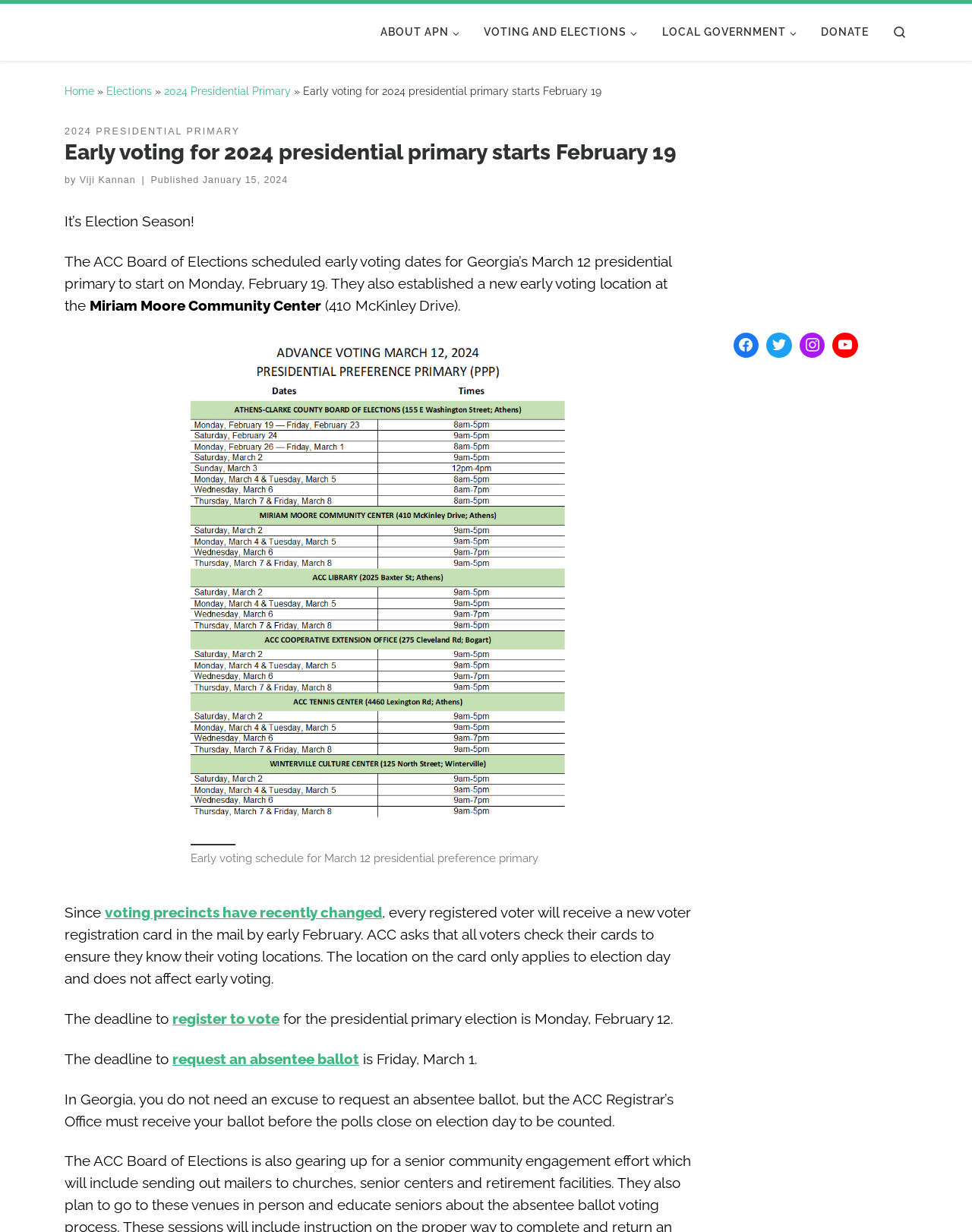What is the topic of the current article?
Please describe in detail the information shown in the image to answer the question.

The topic of the current article can be determined by looking at the header section of the webpage, where it says '2024 Presidential Primary'. This is also supported by the text 'Early voting for 2024 presidential primary starts February 19' which is a subheading on the page.